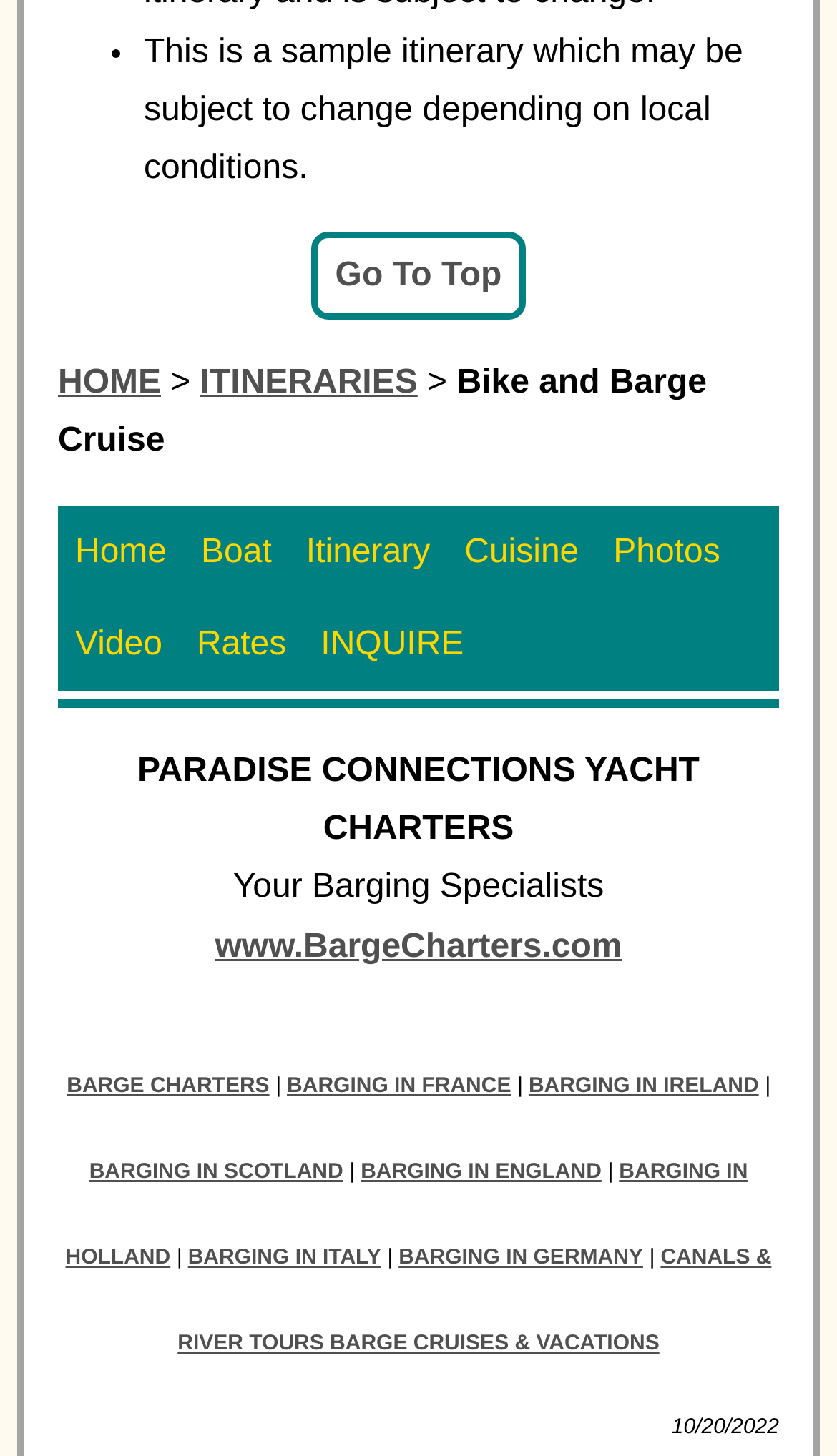Determine the bounding box coordinates of the clickable region to follow the instruction: "Check the date '10/20/2022'".

[0.802, 0.972, 0.931, 0.988]